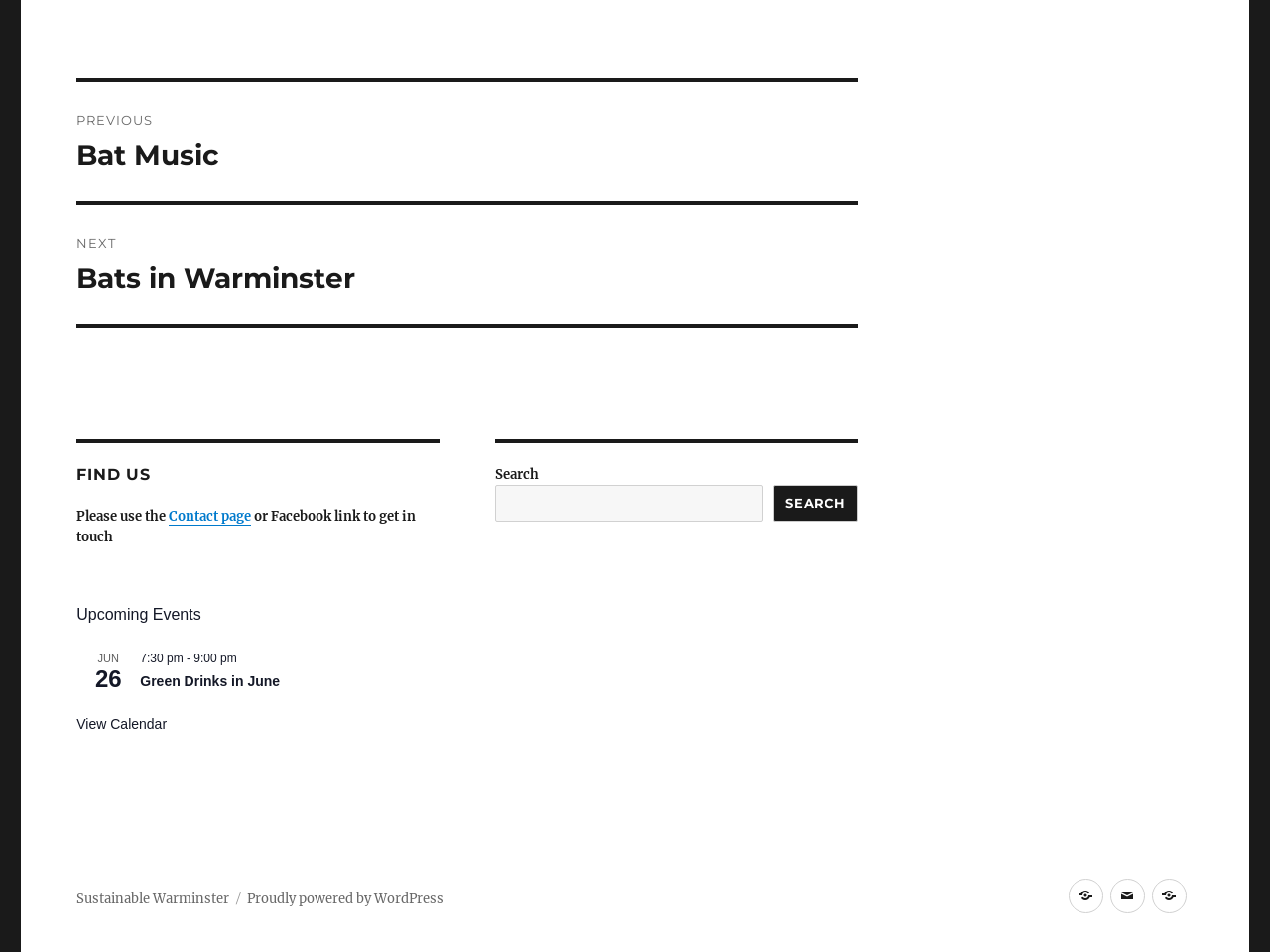What is the title of the previous post?
Carefully analyze the image and provide a thorough answer to the question.

I found the answer by looking at the navigation section, where it says 'Previous post: Bat Music'. This indicates that the title of the previous post is 'Bat Music'.